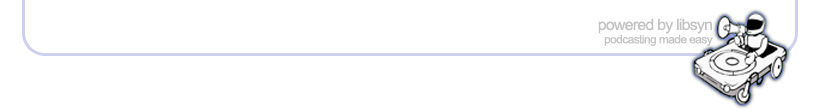What is the overall aesthetic of the design?
Respond to the question with a well-detailed and thorough answer.

The overall aesthetic of the design is clean, which is reinforced by the light color scheme, emphasizing simplicity and functionality, and suggesting easy accessibility to podcasting tools and services.